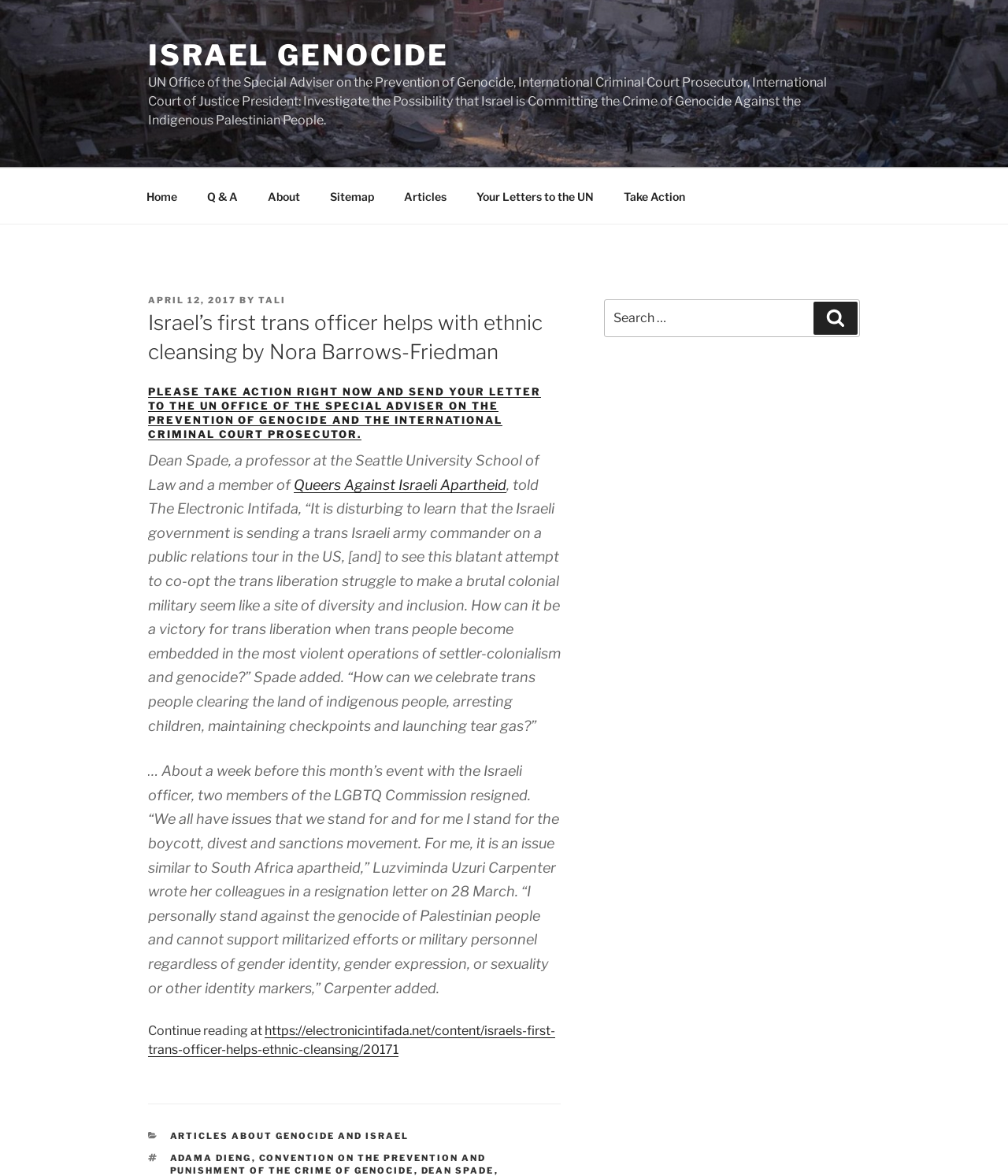Identify and generate the primary title of the webpage.

Israel’s first trans officer helps with ethnic cleansing by Nora Barrows-Friedman